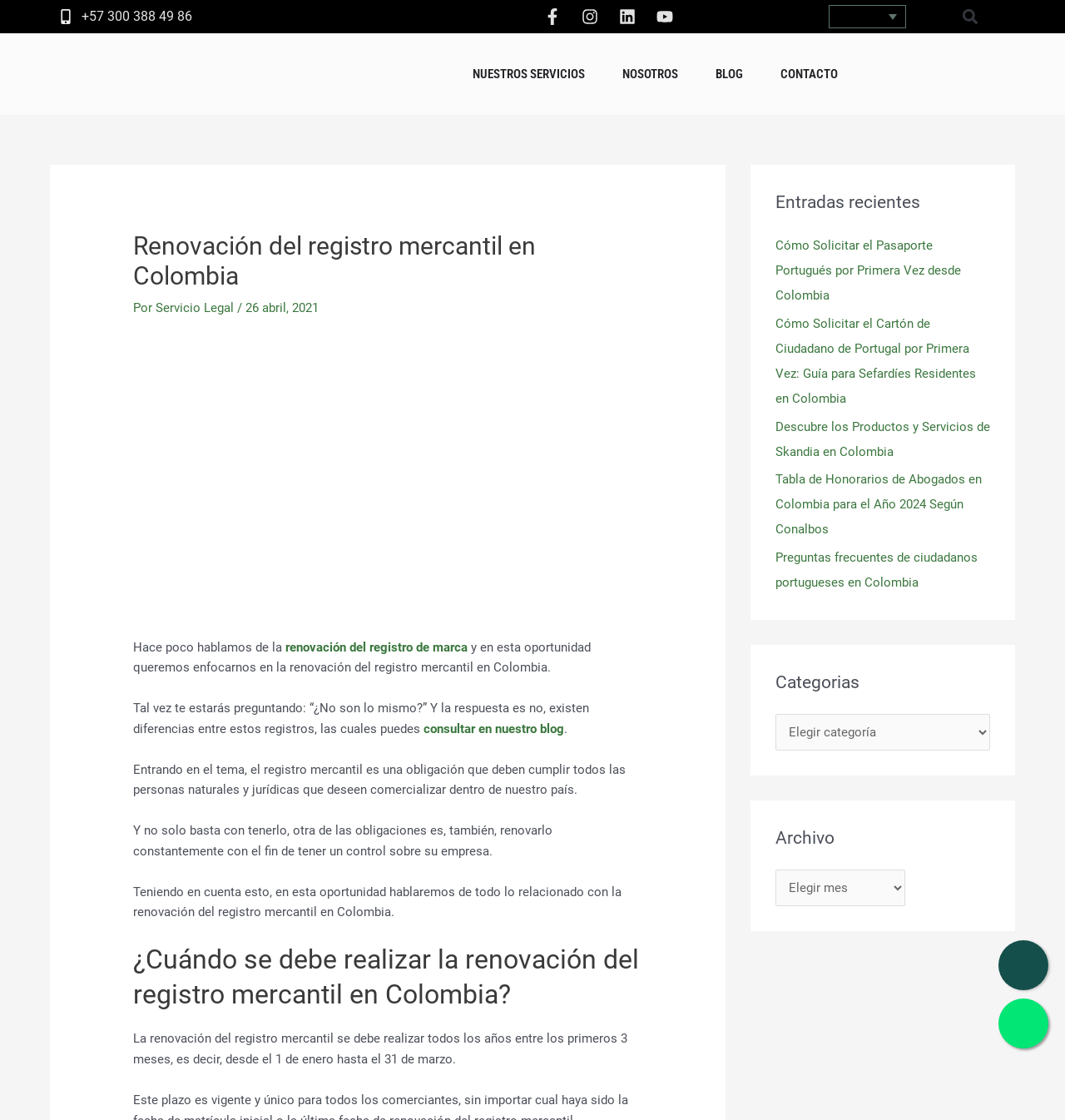Using the image as a reference, answer the following question in as much detail as possible:
What is the topic of the main article on the webpage?

I found the topic of the main article by looking at the heading and content of the webpage. The heading 'Renovación del registro mercantil en Colombia' suggests that the article is about the renewal of commercial registration in Colombia.